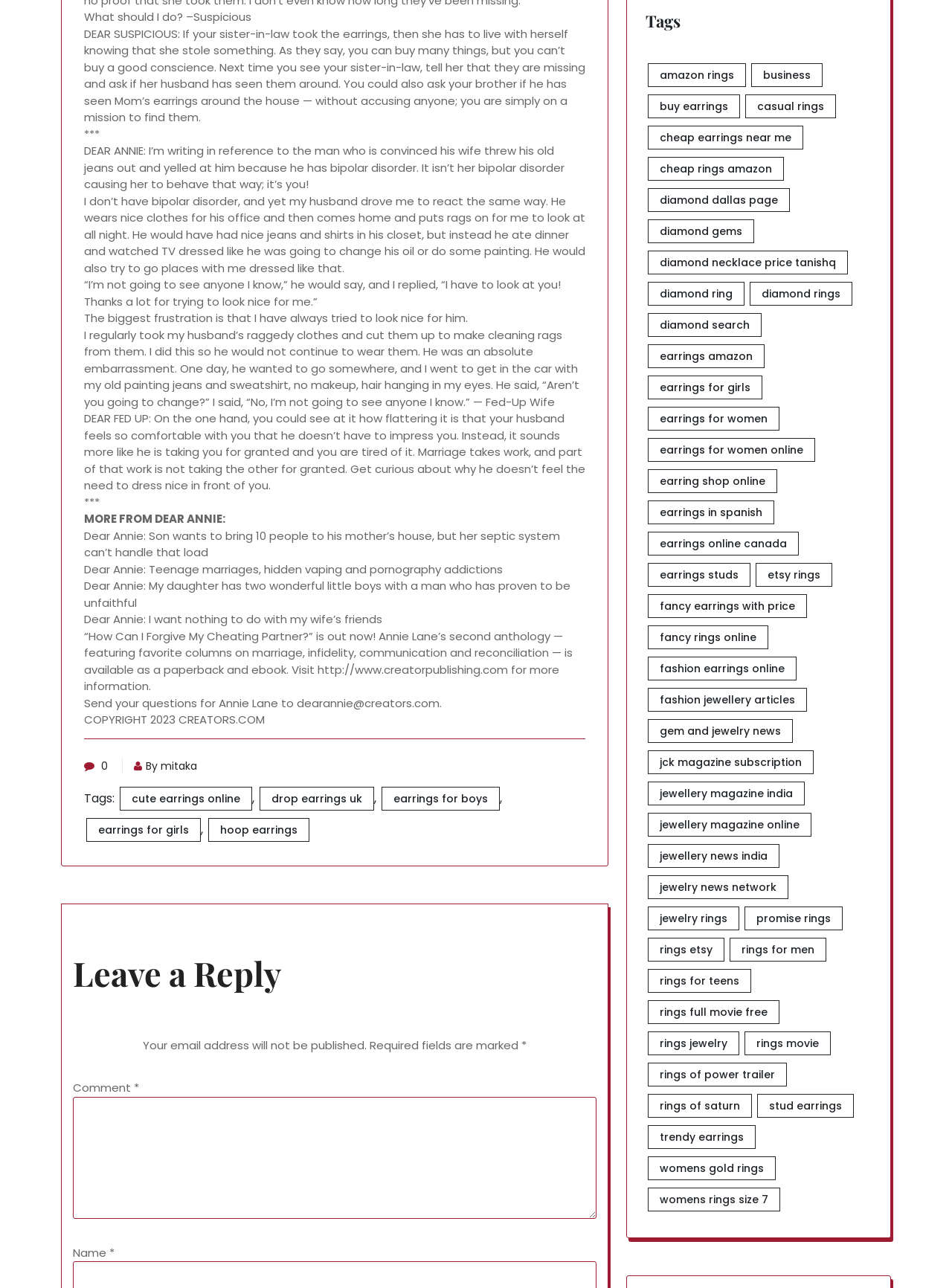Identify the bounding box coordinates of the part that should be clicked to carry out this instruction: "Click on the 'Send your questions for Annie Lane to' link".

[0.088, 0.54, 0.312, 0.552]